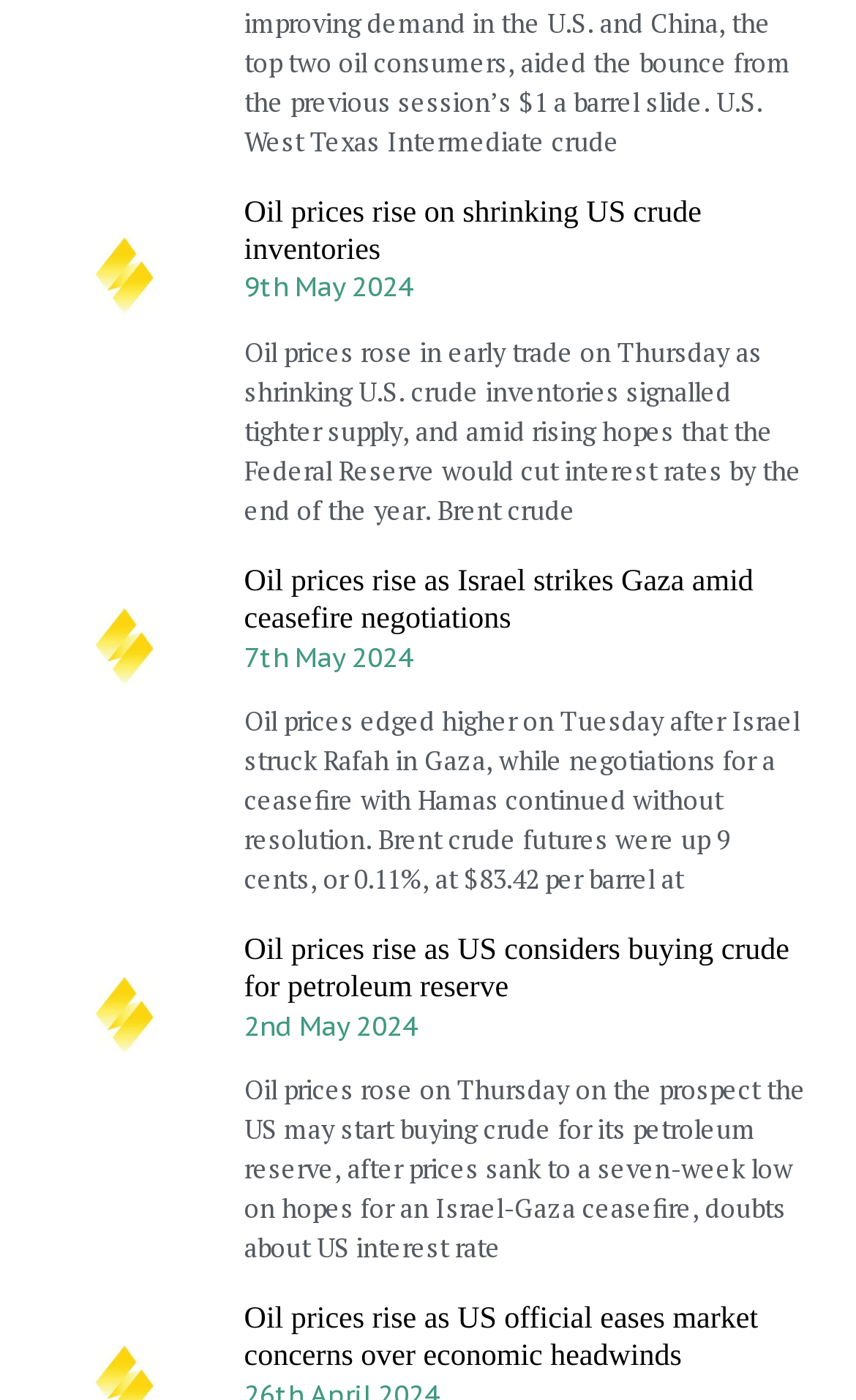What is the topic of the third article?
Give a one-word or short-phrase answer derived from the screenshot.

Oil prices